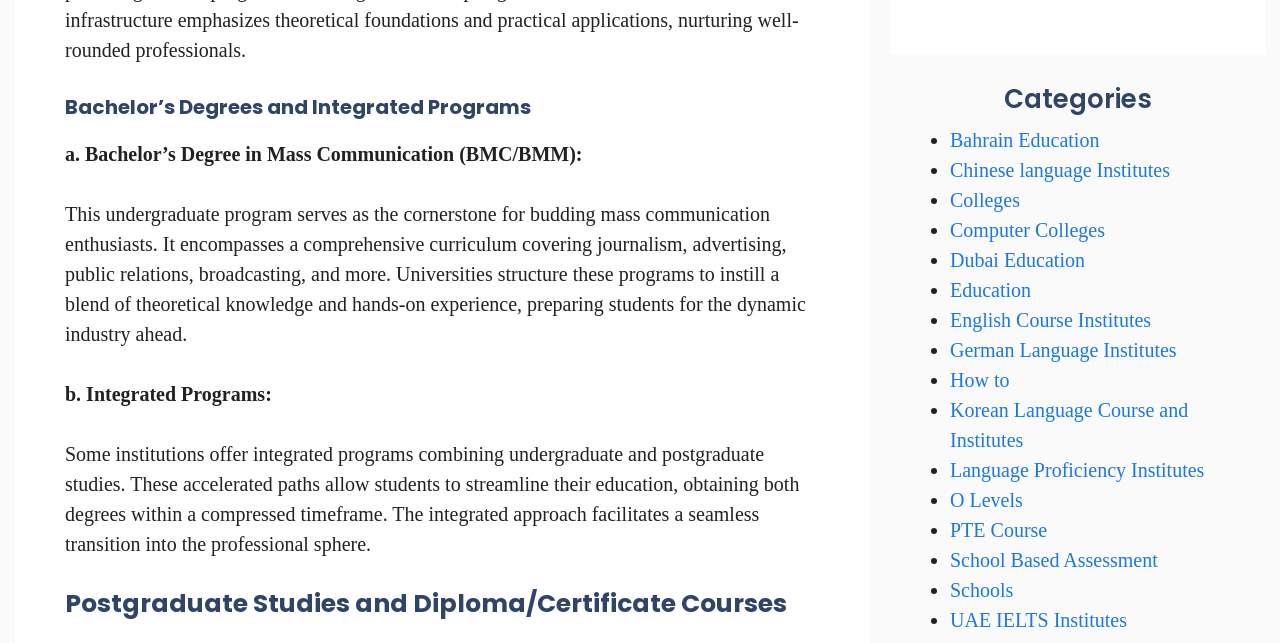Find and indicate the bounding box coordinates of the region you should select to follow the given instruction: "Click on 'Colleges'".

[0.742, 0.294, 0.797, 0.328]